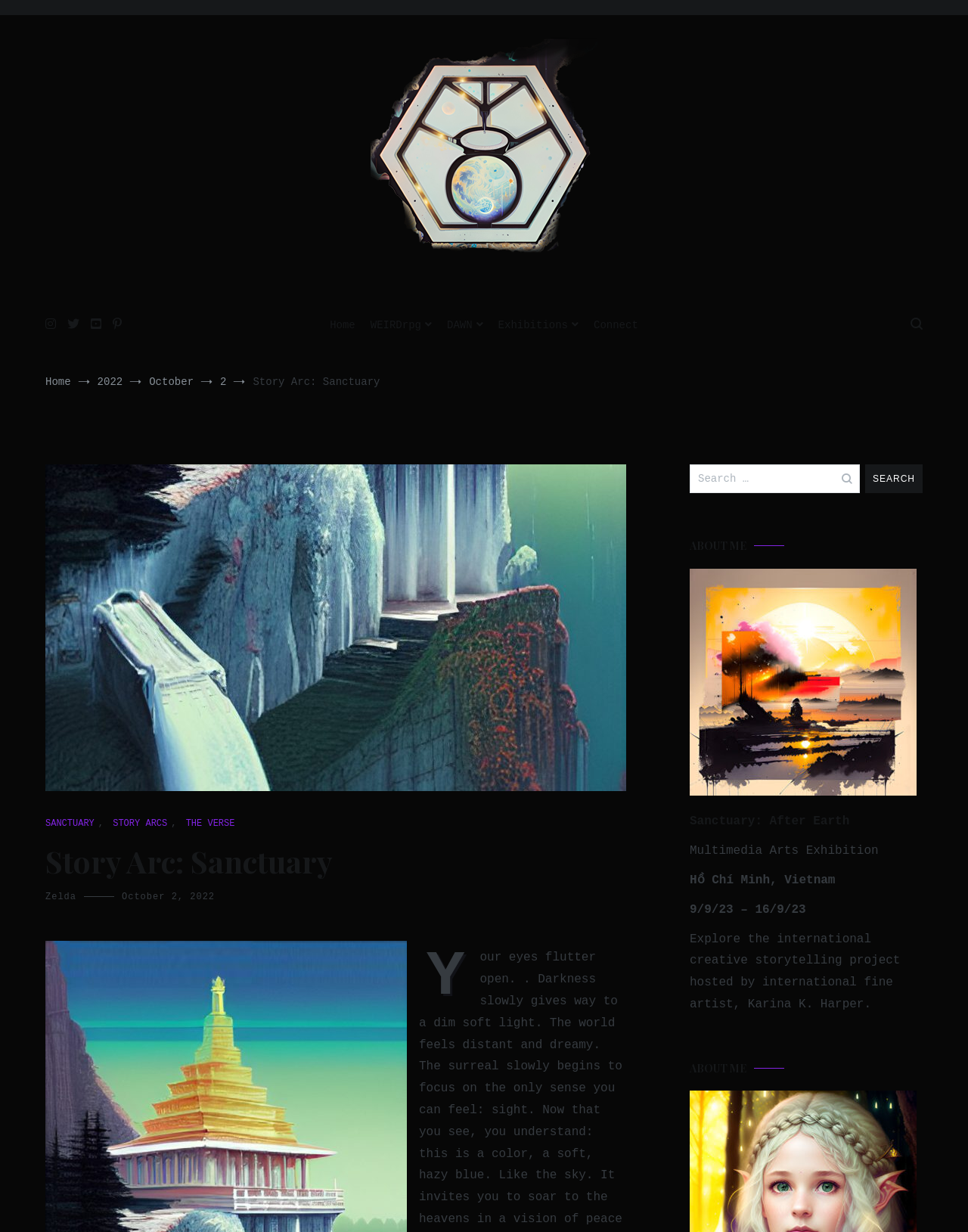What is the name of the RPG?
Using the information from the image, provide a comprehensive answer to the question.

The name of the RPG can be found in the link element with the text 'weirdRPG' which appears multiple times on the webpage, indicating that it is a prominent feature of the website.